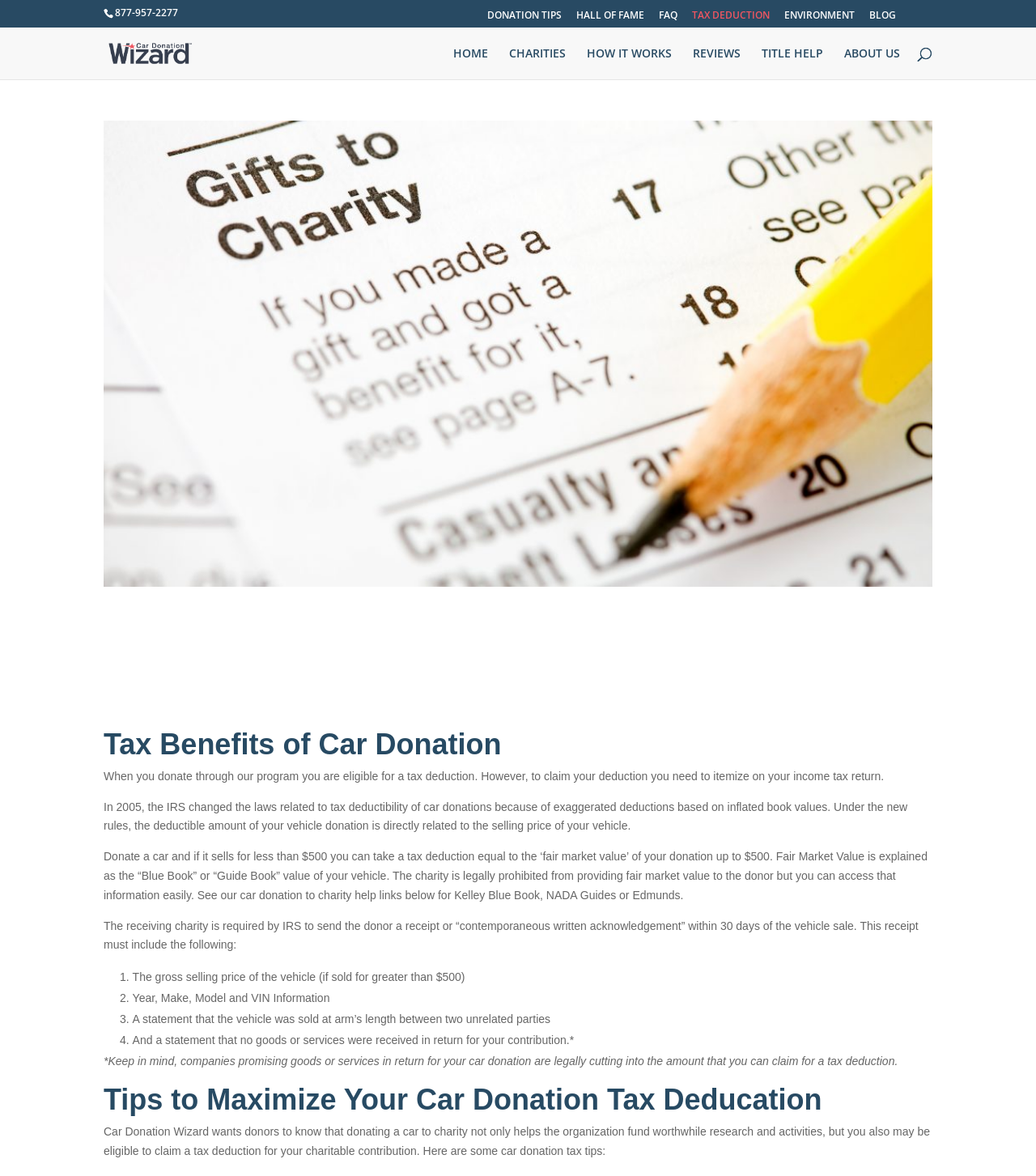What is the phone number to contact?
From the screenshot, supply a one-word or short-phrase answer.

877-957-2277